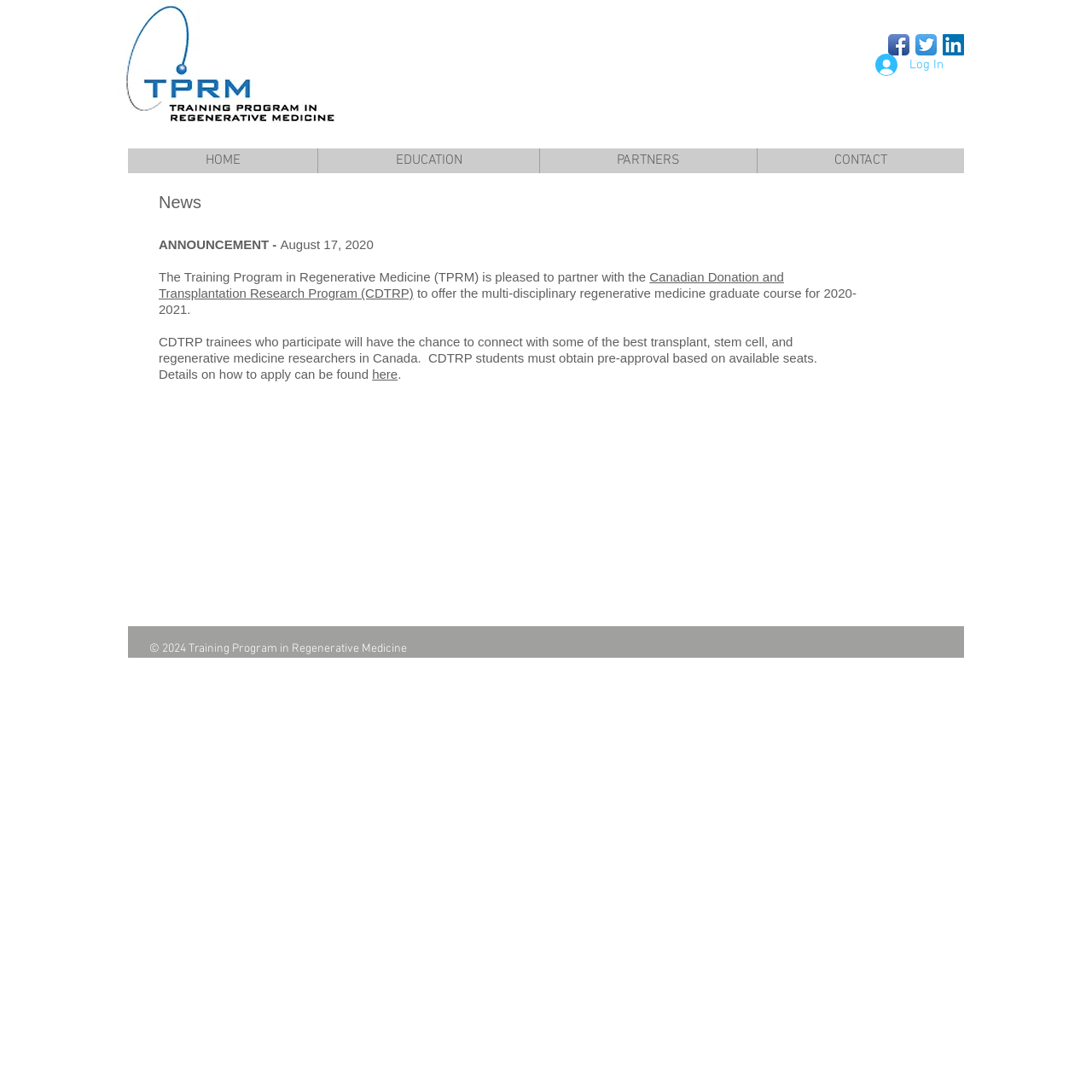Provide a thorough description of the webpage's content and layout.

The webpage is about news from the Training Program in Regenerative Medicine. At the top left, there is a logo for the program. On the top right, there is a social bar with links to Facebook, Twitter, and LinkedIn, each represented by an icon. Next to the social bar, there is a "Log In" button.

Below the social bar, there is a navigation menu with links to "HOME", "EDUCATION", "PARTNERS", and "CONTACT". The main content of the page is divided into sections. The first section has a heading "News" and announces a partnership between the Training Program in Regenerative Medicine and the Canadian Donation and Transplantation Research Program (CDTRP) to offer a regenerative medicine graduate course. The announcement is dated August 17, 2020.

The text explains that CDTRP trainees will have the opportunity to connect with top researchers in Canada, but must obtain pre-approval based on available seats. It also provides details on how to apply, with a link to find more information. At the bottom of the page, there is a copyright notice stating "© 2024 Training Program in Regenerative Medicine".